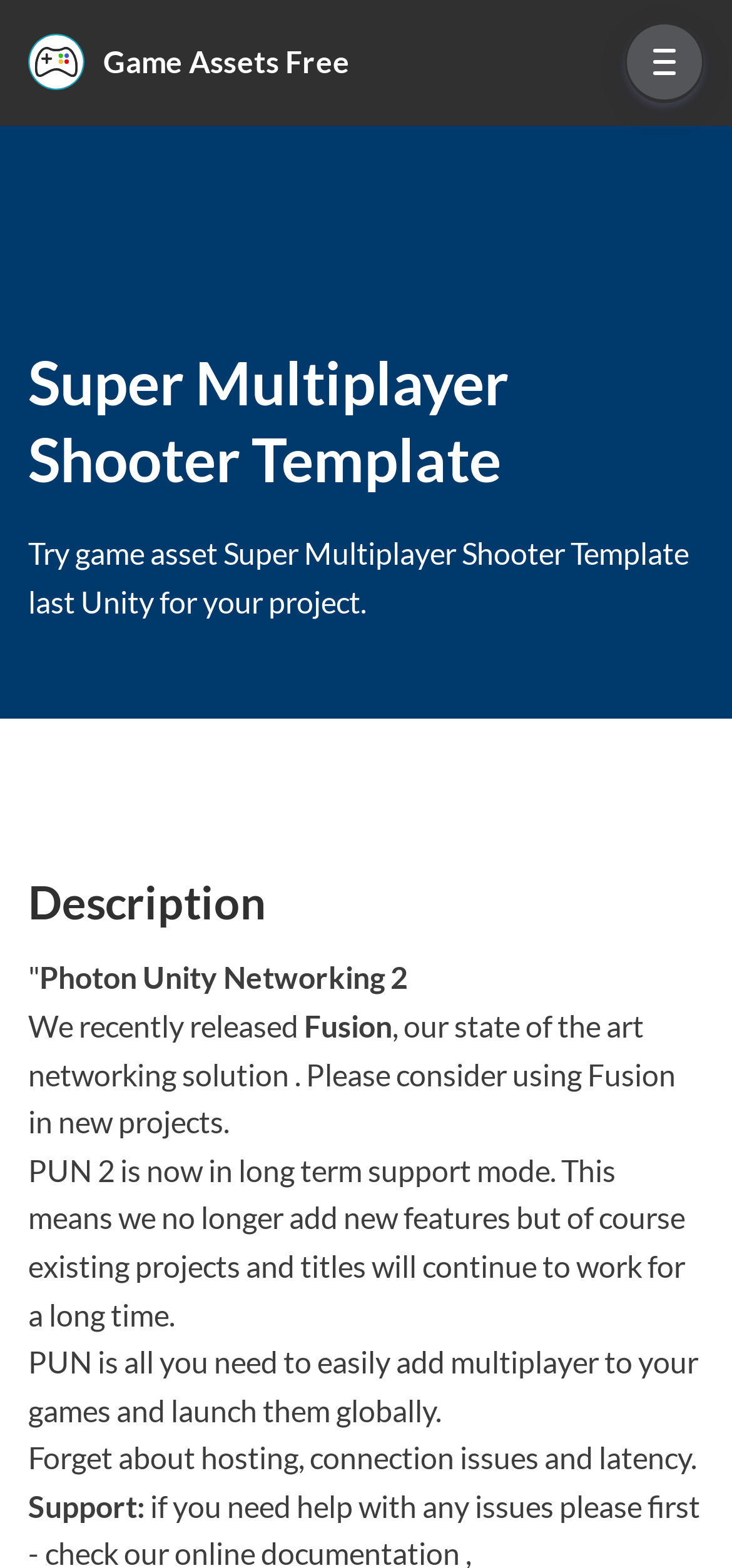Identify the bounding box for the UI element described as: "Game Assets Free". Ensure the coordinates are four float numbers between 0 and 1, formatted as [left, top, right, bottom].

[0.038, 0.018, 0.542, 0.062]